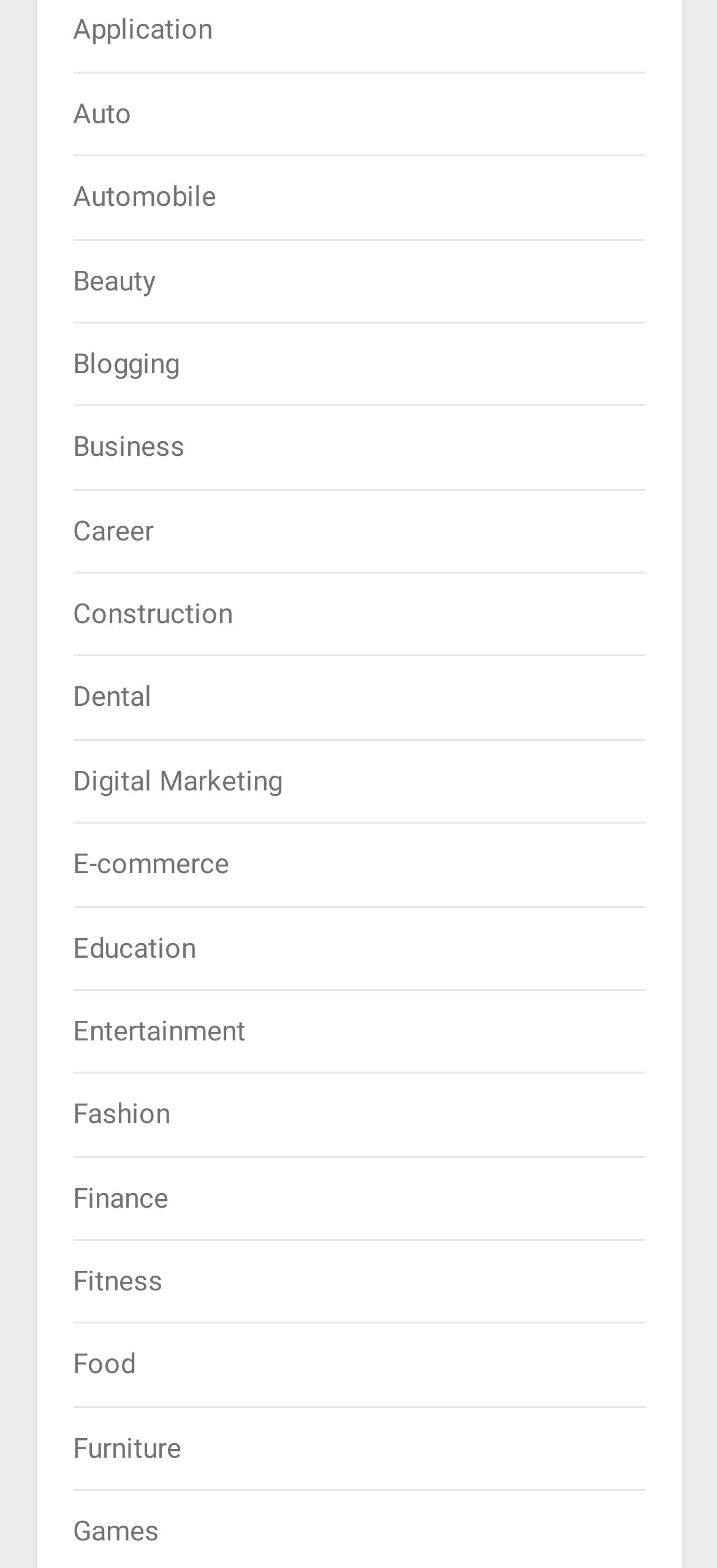How many categories start with the letter 'E'?
Examine the image and give a concise answer in one word or a short phrase.

2